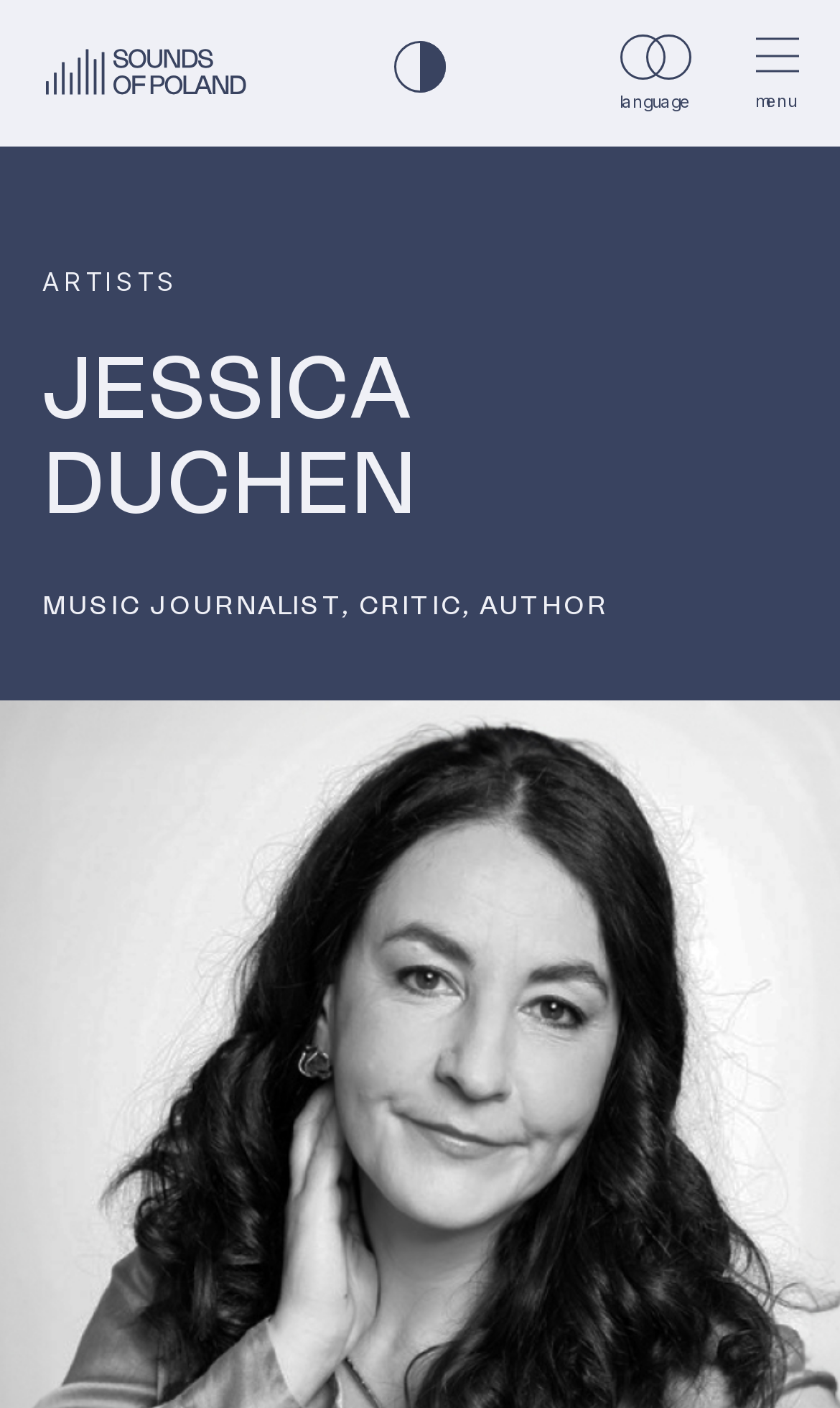Give the bounding box coordinates for the element described as: "Polski".

[0.709, 0.122, 0.85, 0.148]